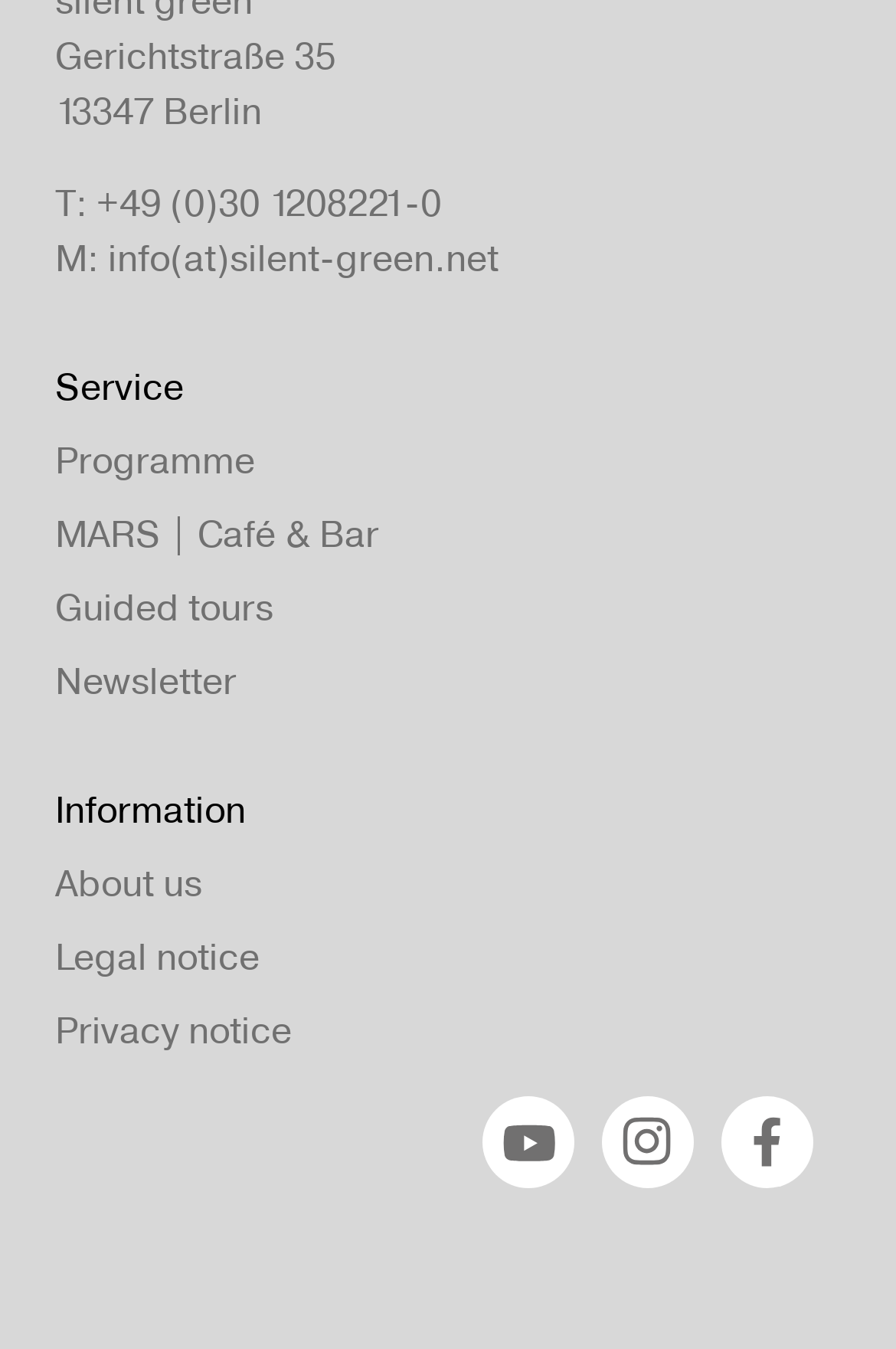Please identify the bounding box coordinates of the clickable element to fulfill the following instruction: "View Programme". The coordinates should be four float numbers between 0 and 1, i.e., [left, top, right, bottom].

[0.062, 0.326, 0.285, 0.358]